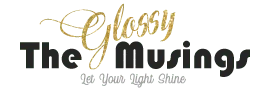Using the image as a reference, answer the following question in as much detail as possible:
What is the color of 'The Musings' in the logo?

The logo of 'The Glossy Musings' is stylized with a blend of elegant fonts, and 'The Musings' is presented in a bold black typeface, providing a strong visual contrast to 'Glossy'.